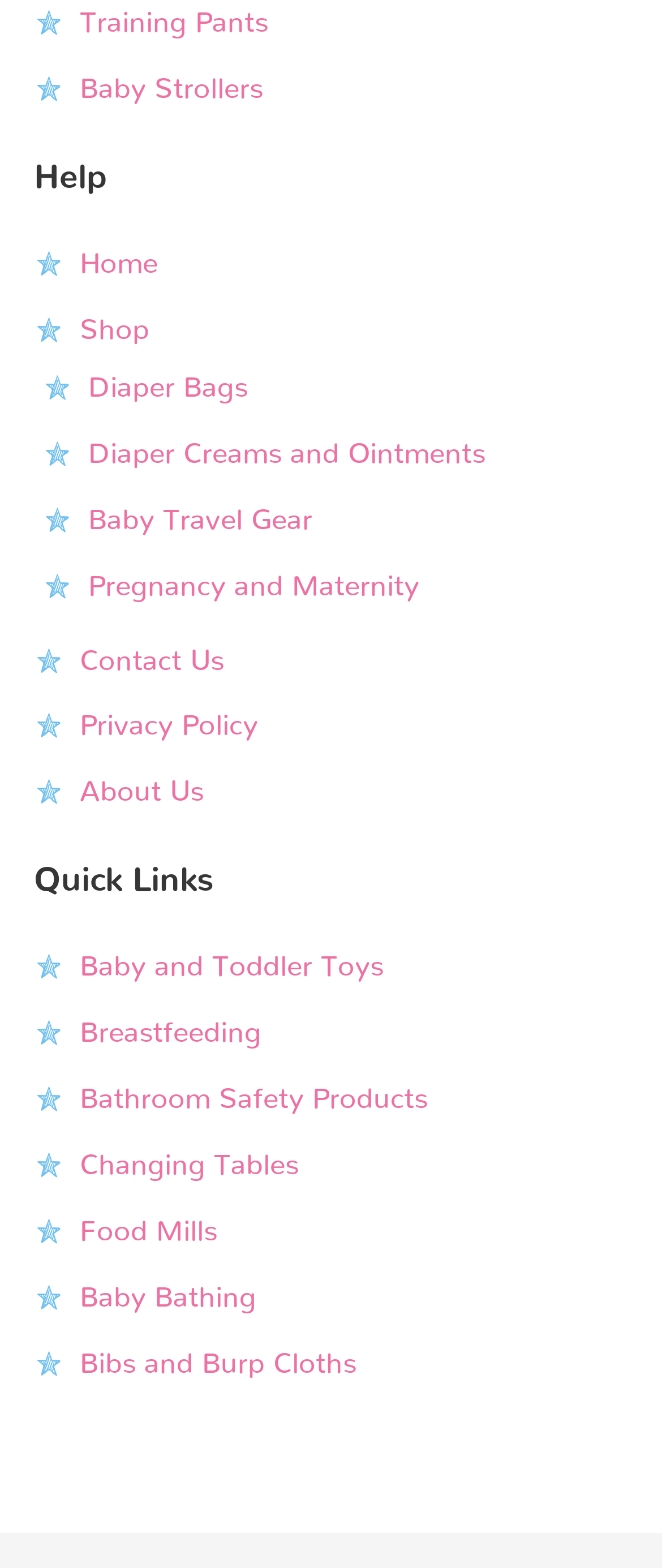Locate the bounding box coordinates of the element that should be clicked to fulfill the instruction: "View Diaper Bags".

[0.133, 0.238, 0.374, 0.257]